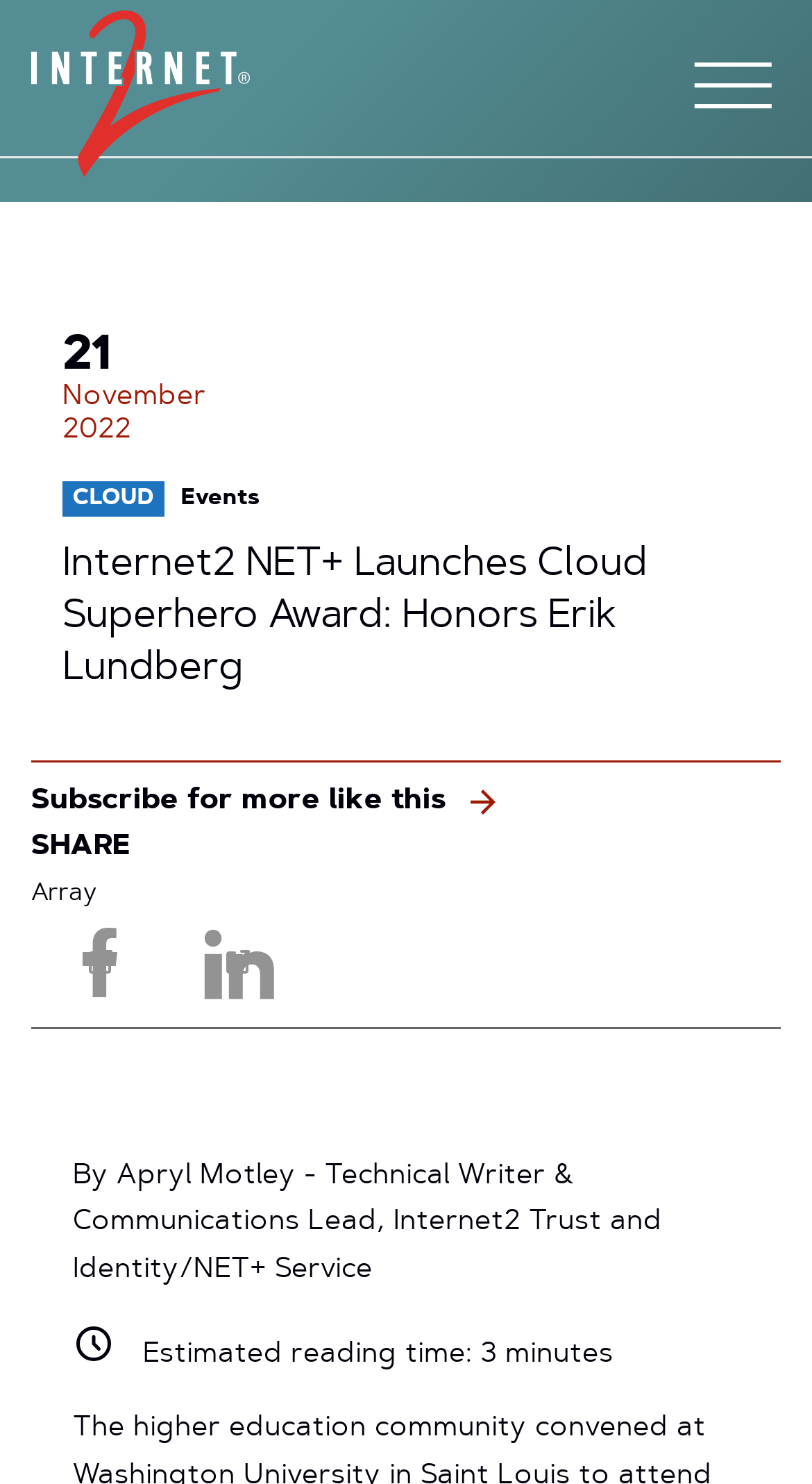What is the date of the event?
Please elaborate on the answer to the question with detailed information.

The question asks for the date of the event, which can be found in the menu section. The date is mentioned as '21 November 2022'.